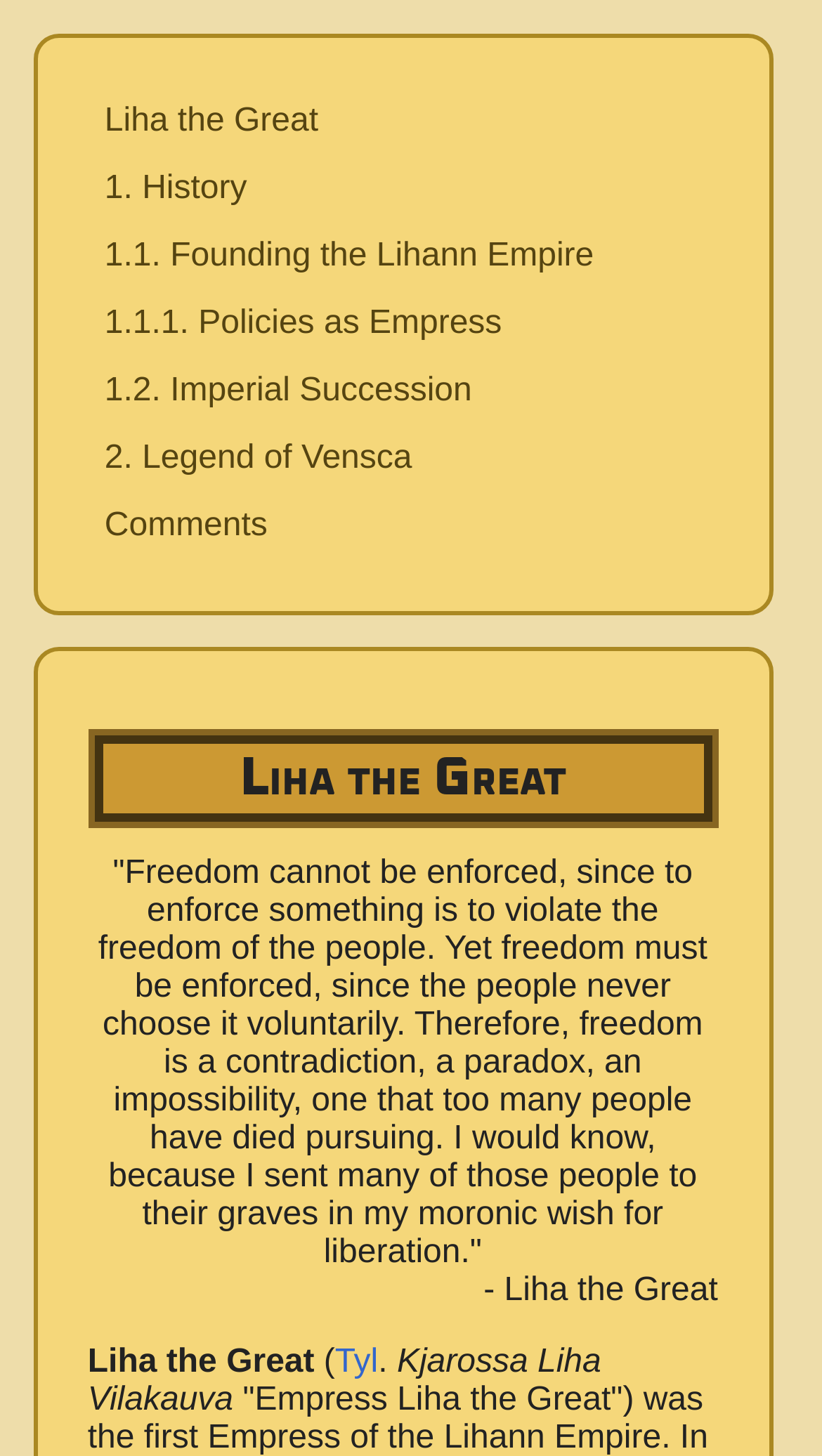Can you find and generate the webpage's heading?

Liha the Great